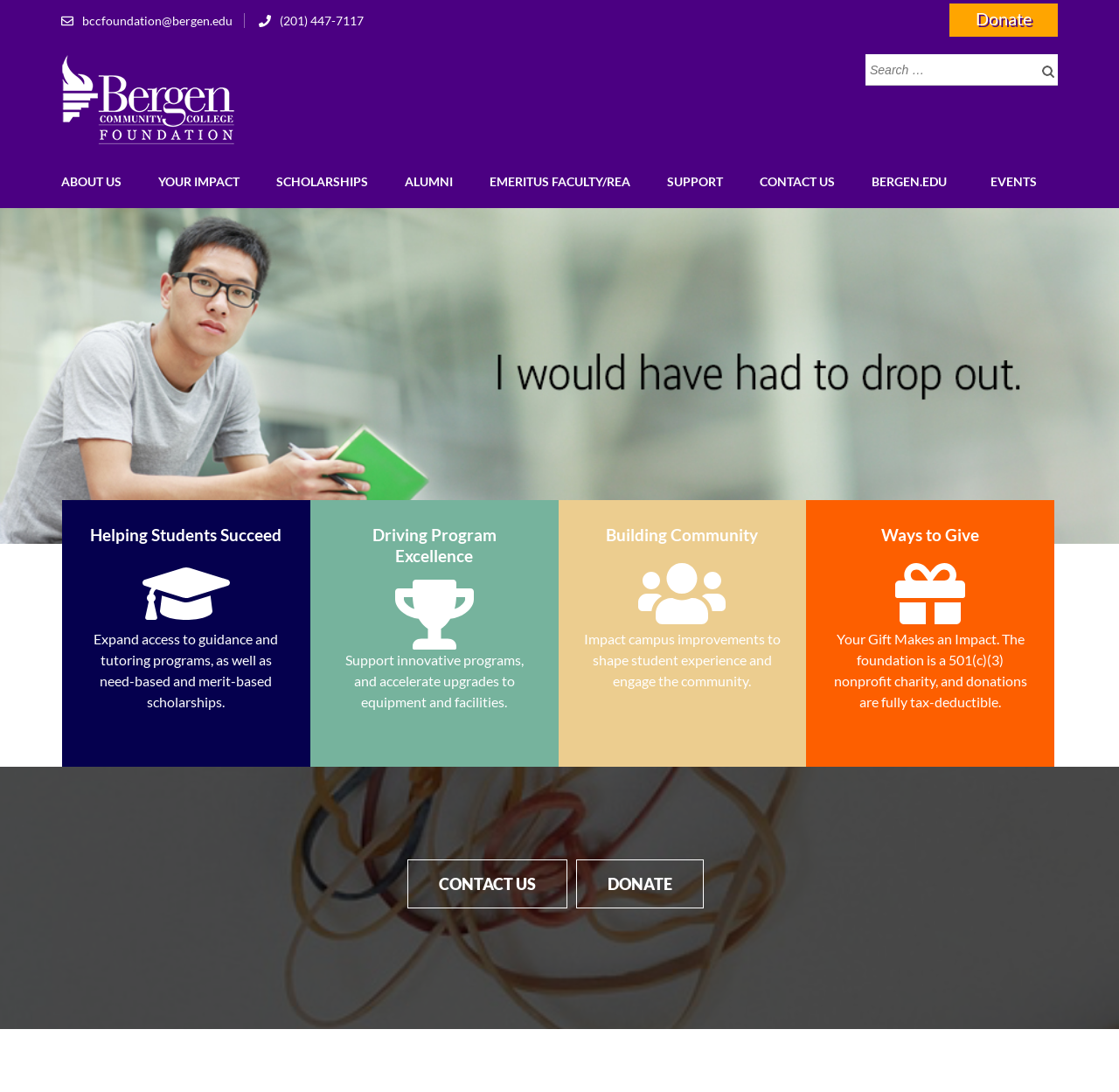Find the bounding box coordinates of the UI element according to this description: "Contact Us".

[0.679, 0.142, 0.746, 0.191]